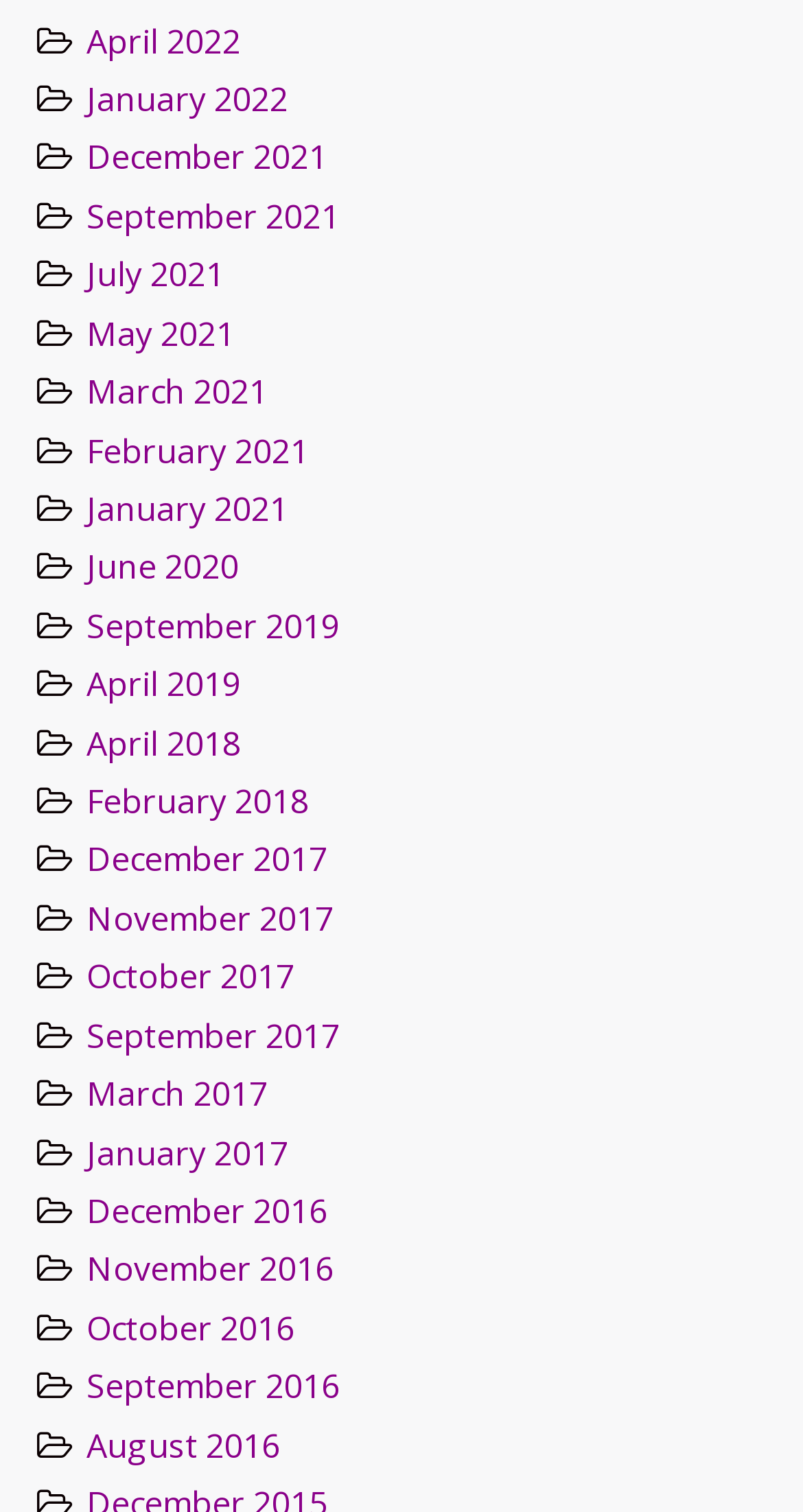Identify the bounding box coordinates necessary to click and complete the given instruction: "view April 2022".

[0.108, 0.012, 0.3, 0.042]